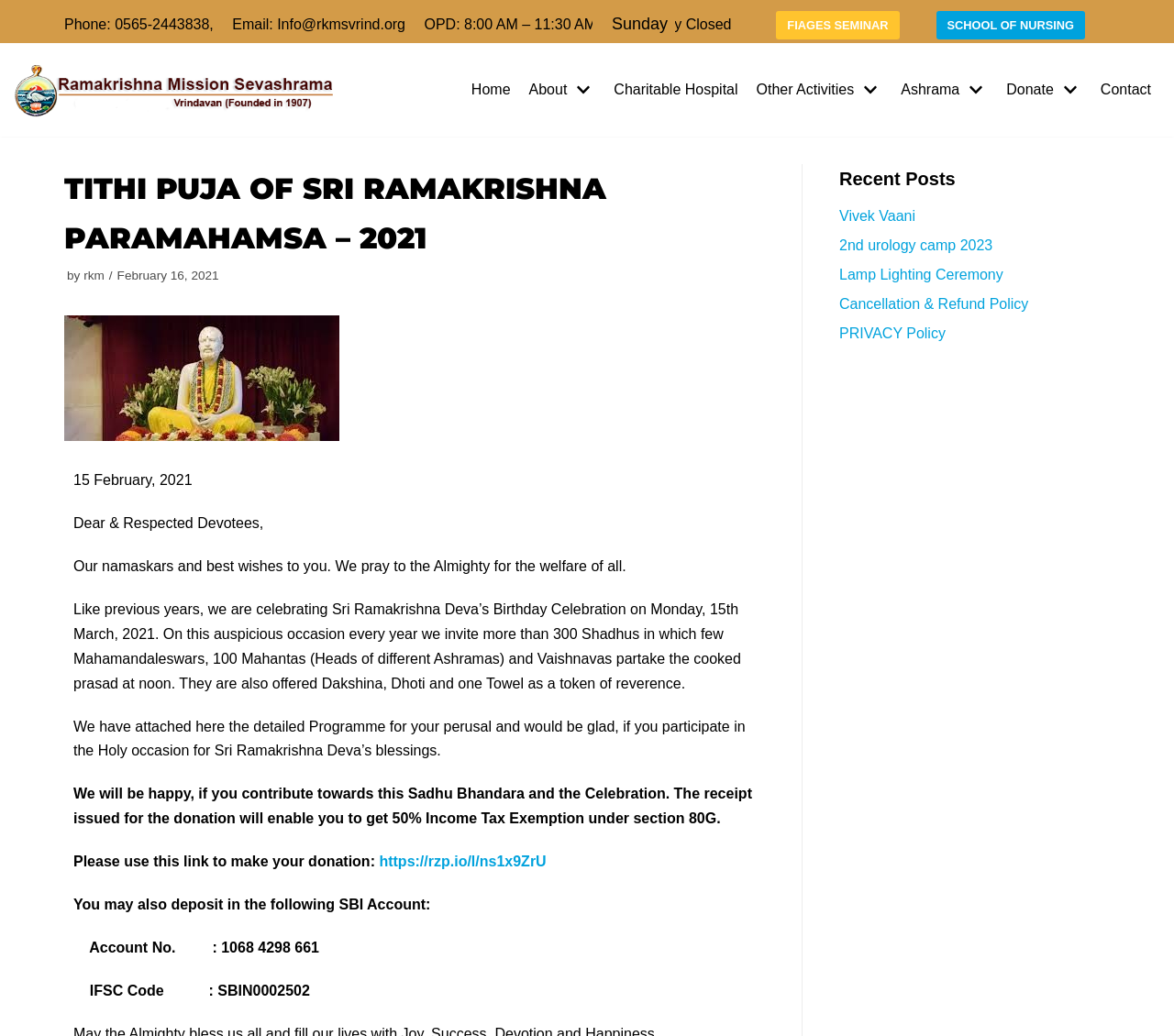Can you determine the bounding box coordinates of the area that needs to be clicked to fulfill the following instruction: "Send an email"?

[0.198, 0.016, 0.349, 0.031]